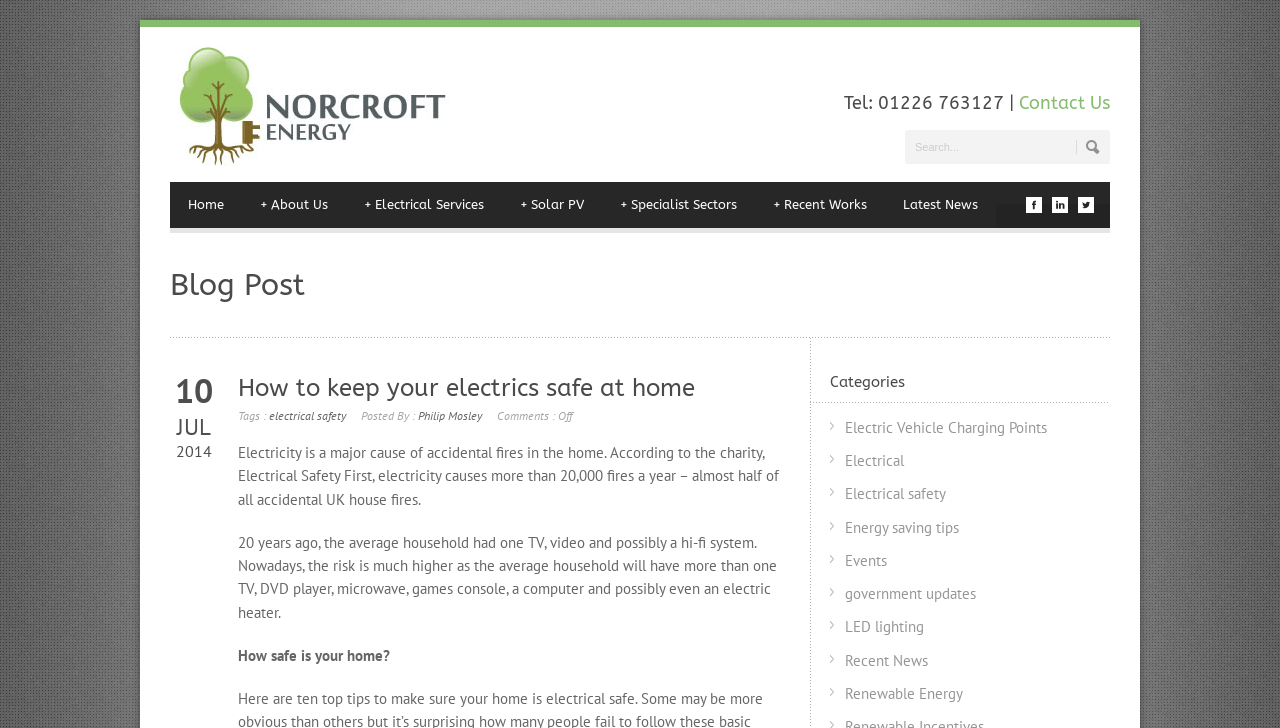Please identify the bounding box coordinates of the area that needs to be clicked to follow this instruction: "Visit the ICAR website".

None